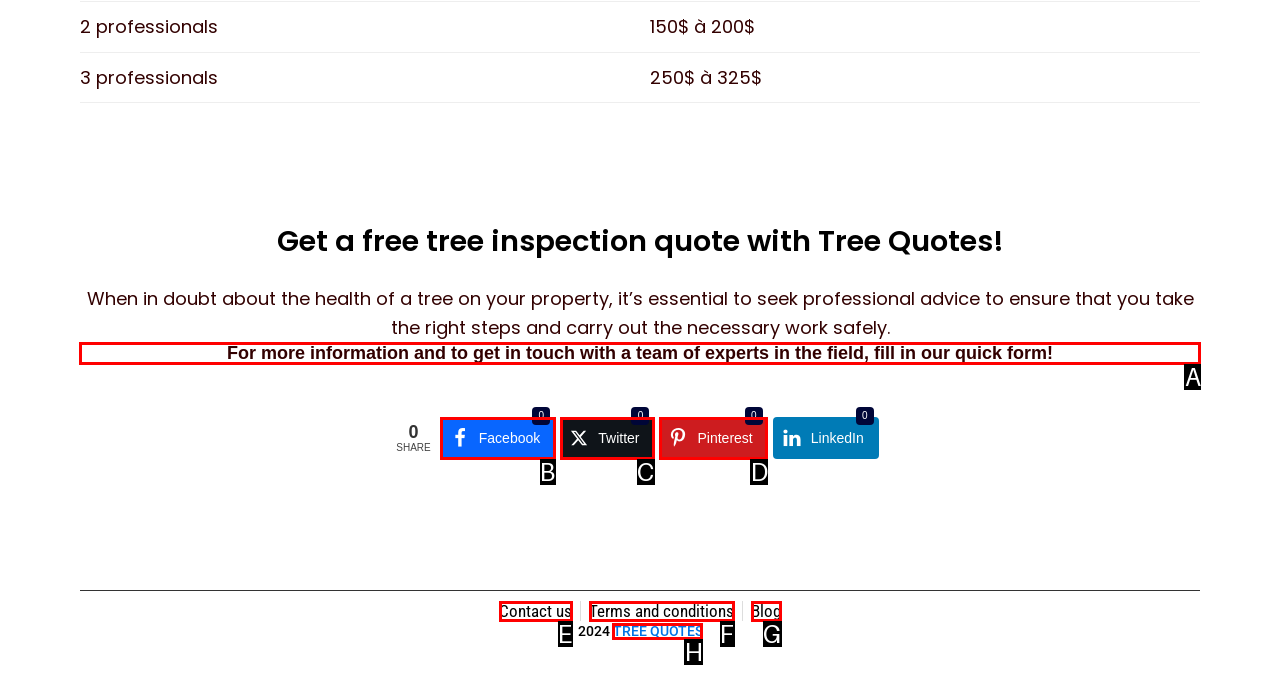Choose the HTML element to click for this instruction: Fill in the quick form Answer with the letter of the correct choice from the given options.

A